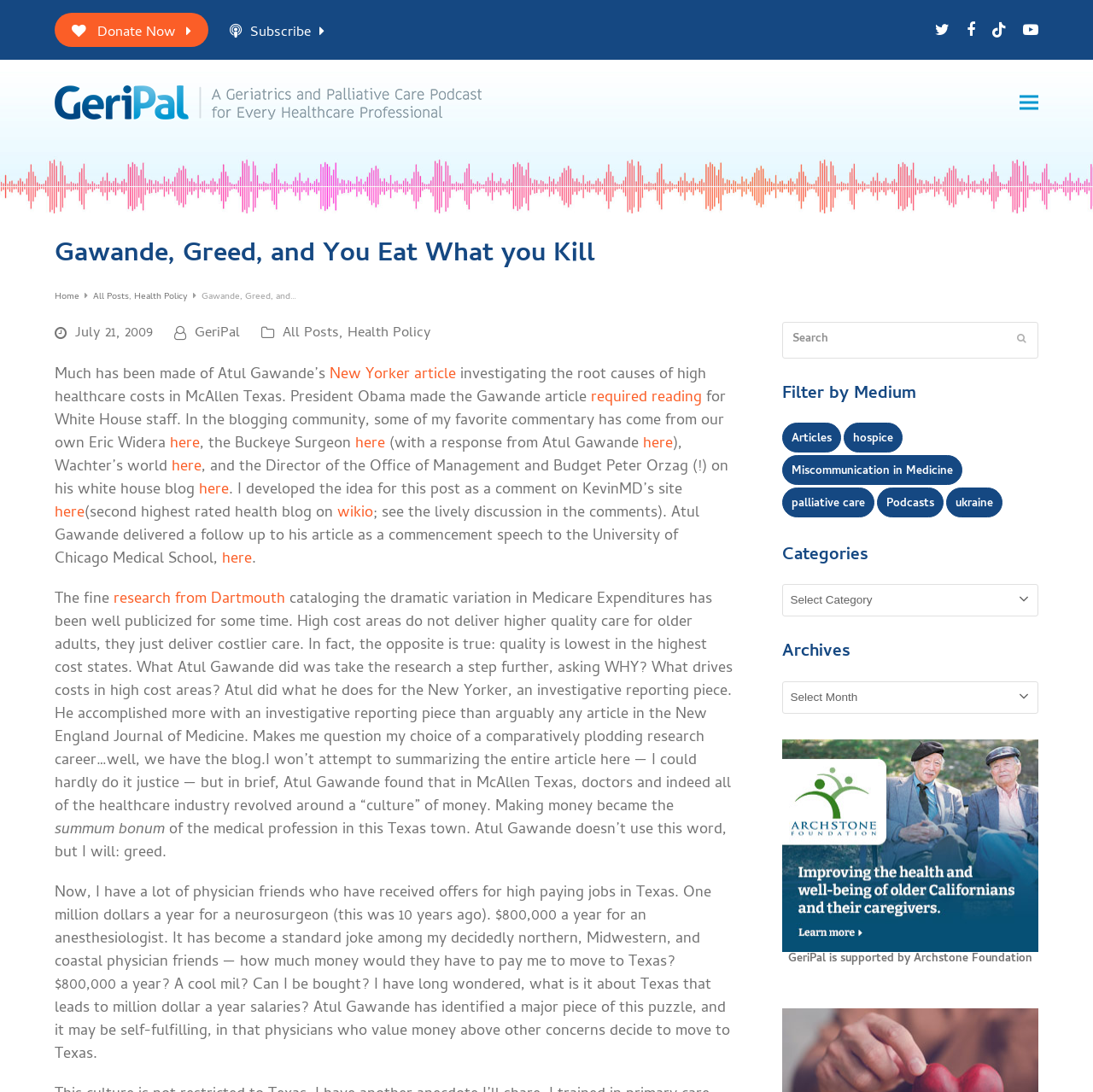Identify the bounding box coordinates for the UI element described as follows: "here". Ensure the coordinates are four float numbers between 0 and 1, formatted as [left, top, right, bottom].

[0.203, 0.501, 0.23, 0.524]